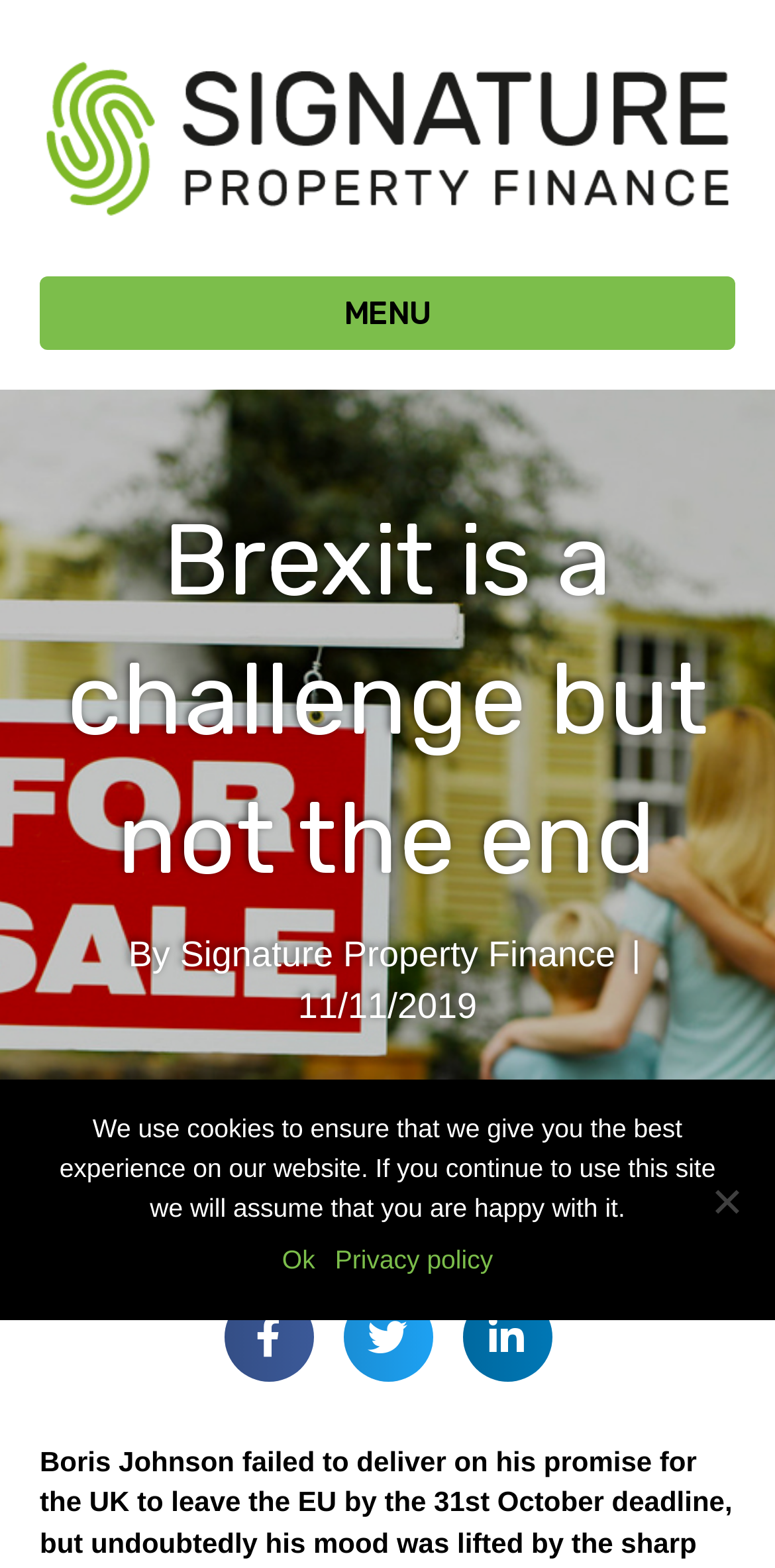Can you give a detailed response to the following question using the information from the image? How many social media platforms can you share the article on?

The article can be shared on three social media platforms, which are Facebook, Twitter, and Linkedin, as indicated by the links 'Share on Facebook', 'Share on Twitter', and 'Share on Linkedin' at the bottom of the article.